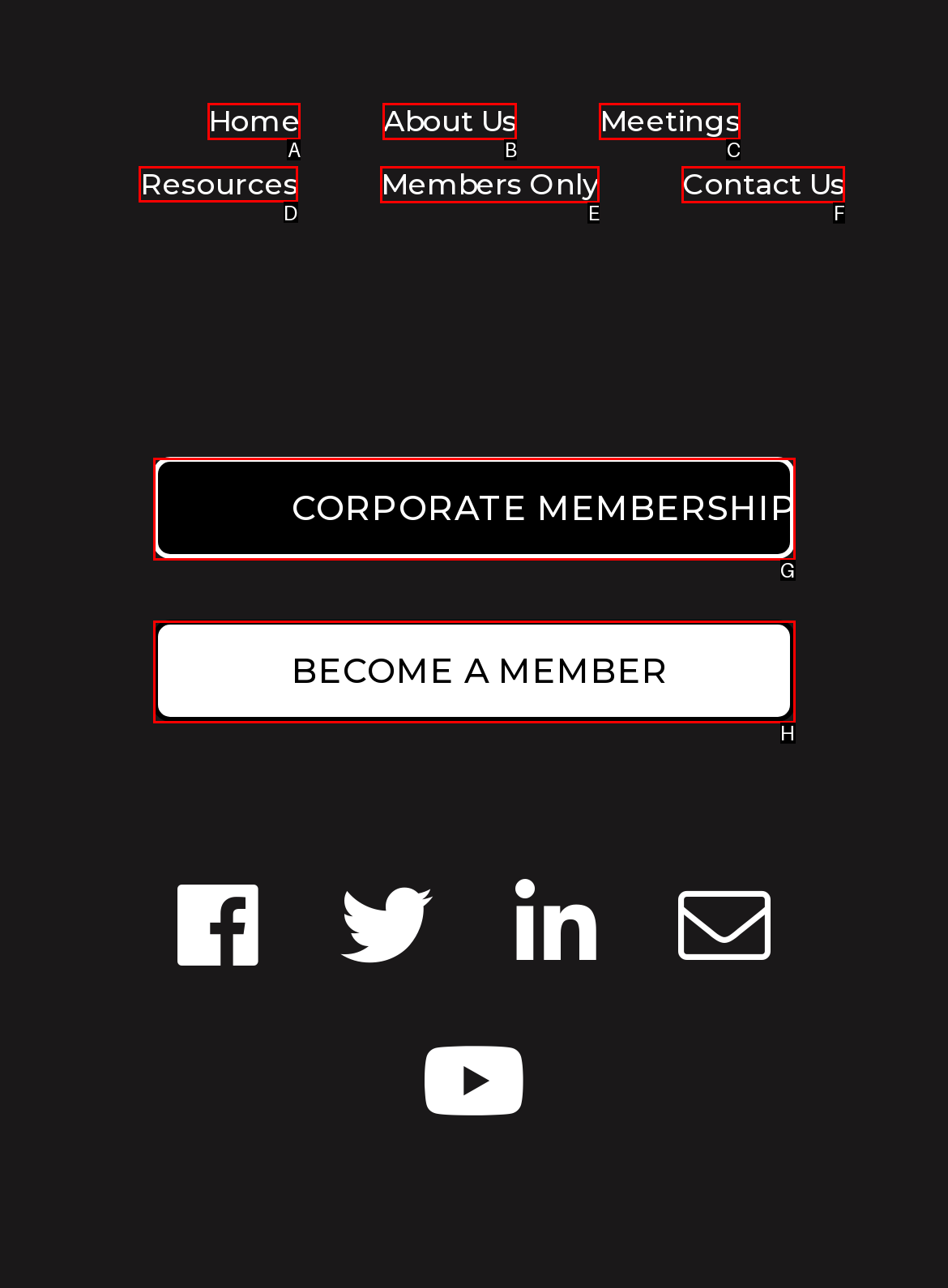Choose the letter of the element that should be clicked to complete the task: explore resources
Answer with the letter from the possible choices.

D